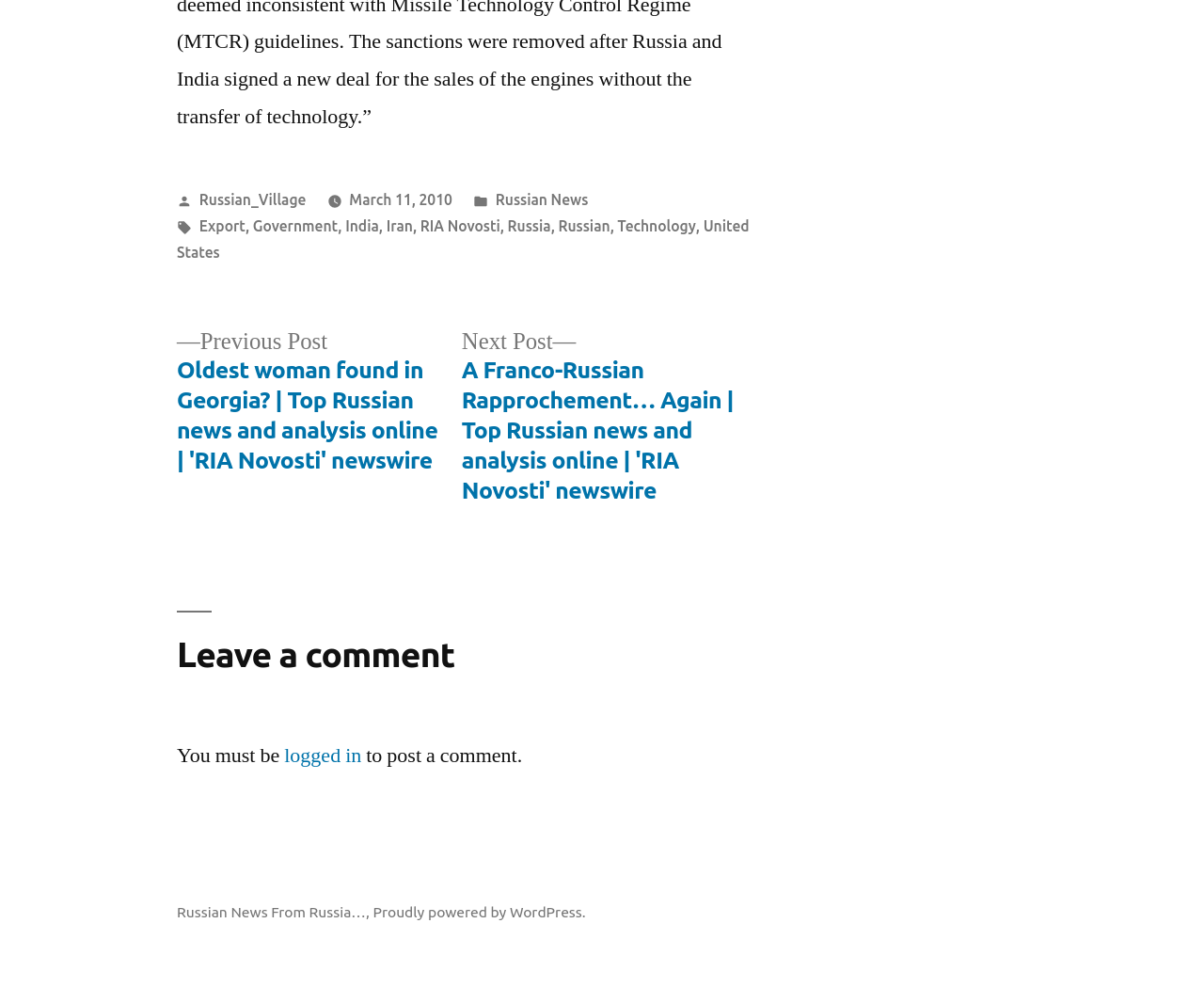What is the title of the previous post?
Answer the question in a detailed and comprehensive manner.

I found the title of the previous post by looking at the navigation section, where it says 'Previous post: Oldest woman found in Georgia? | Top Russian news and analysis online | 'RIA Novosti' newswire'.